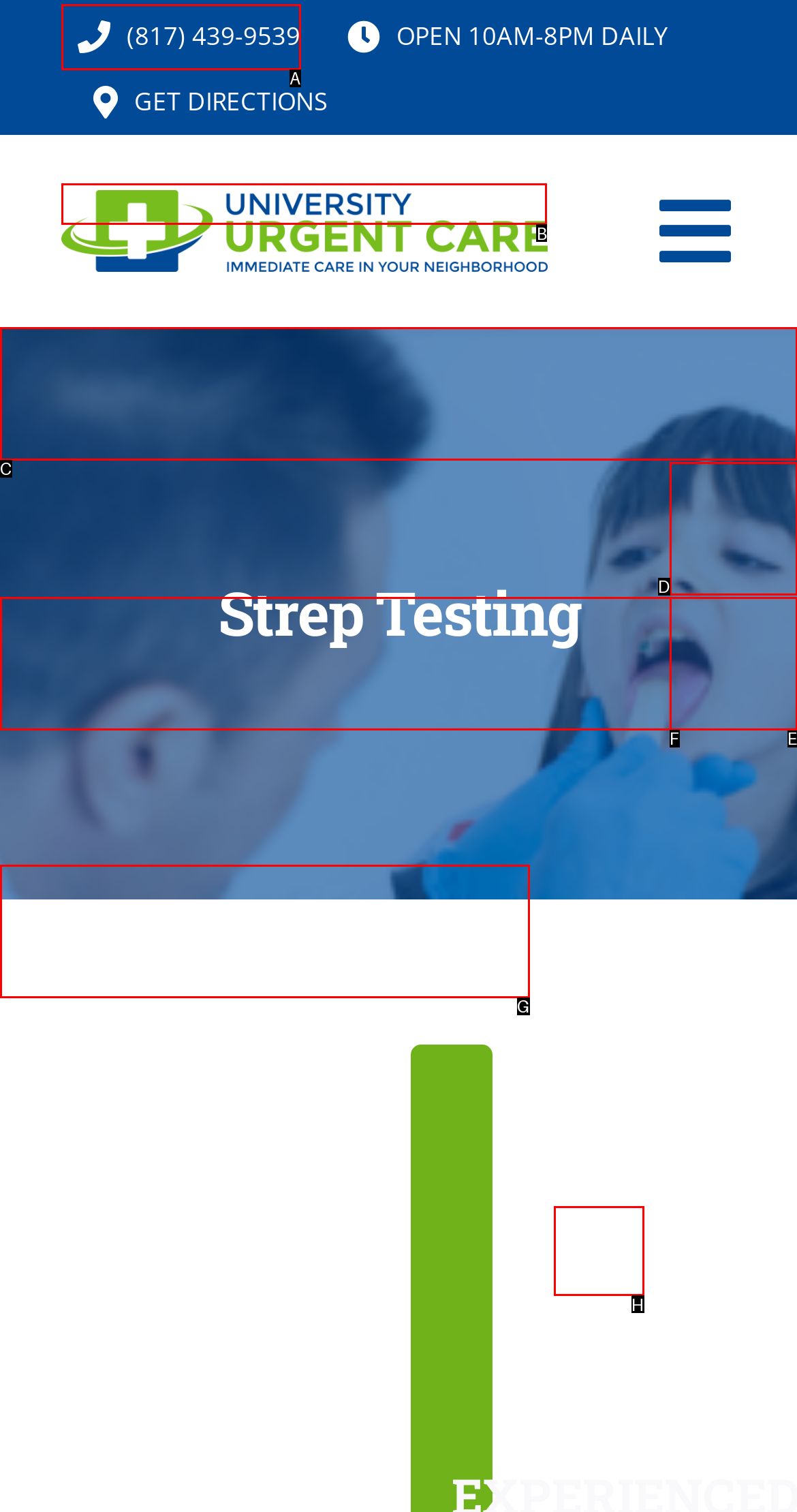Select the correct UI element to complete the task: Go to University of Warwick homepage
Please provide the letter of the chosen option.

None